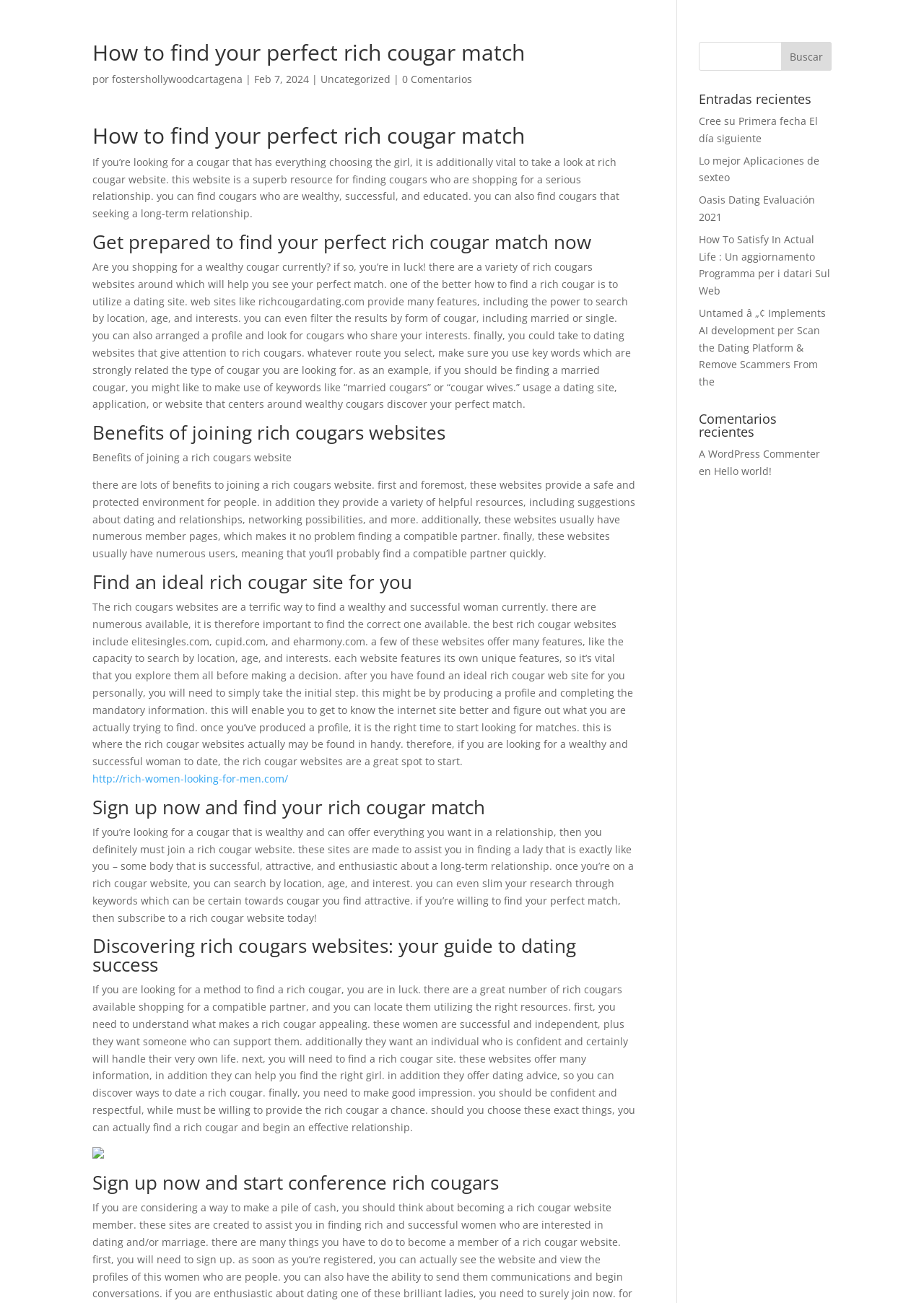Determine the bounding box coordinates of the region to click in order to accomplish the following instruction: "Read 'Cree su Primera fecha El día siguiente'". Provide the coordinates as four float numbers between 0 and 1, specifically [left, top, right, bottom].

[0.756, 0.088, 0.885, 0.111]